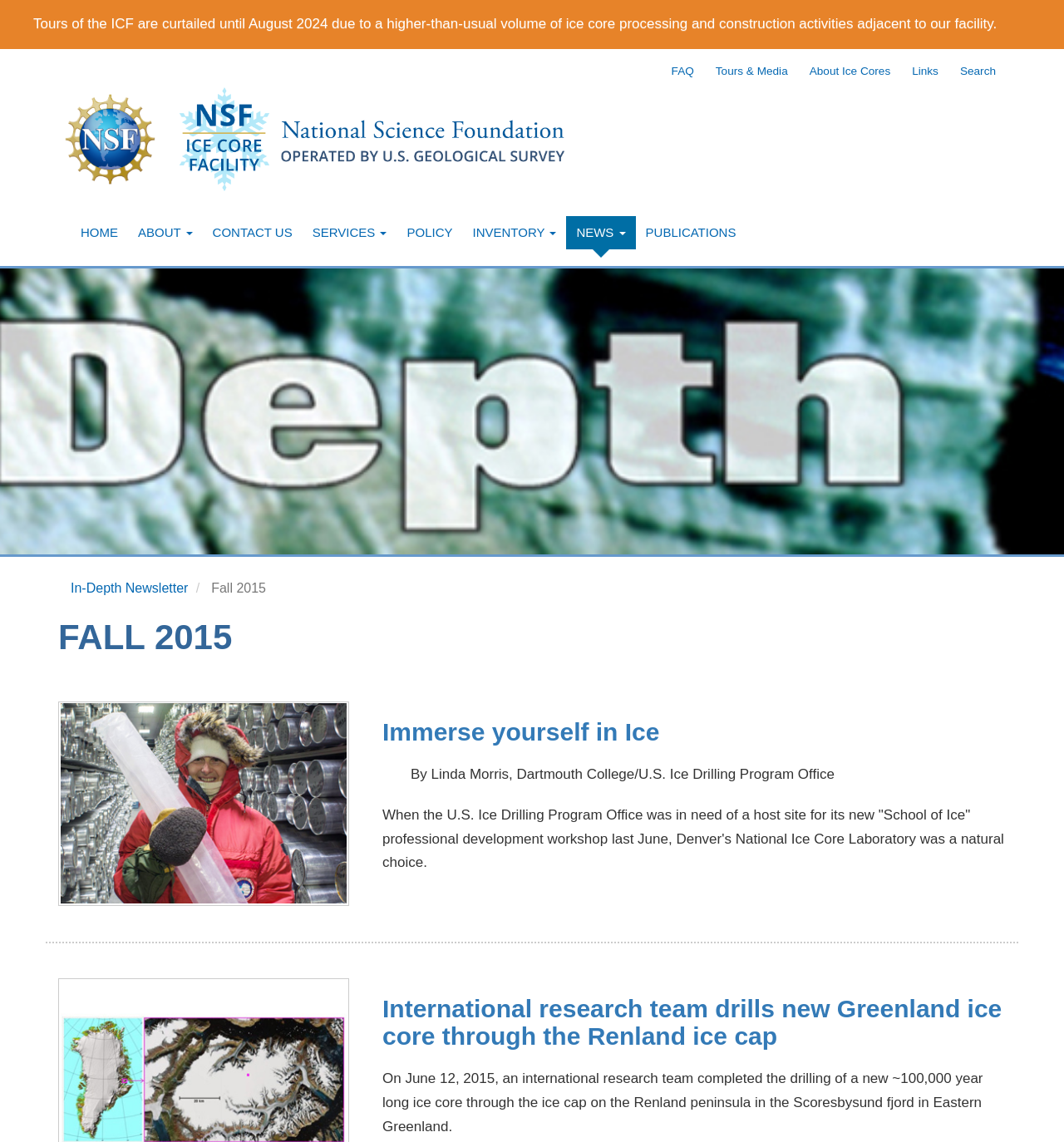Answer the following inquiry with a single word or phrase:
What is the location of the Renland ice cap?

Eastern Greenland